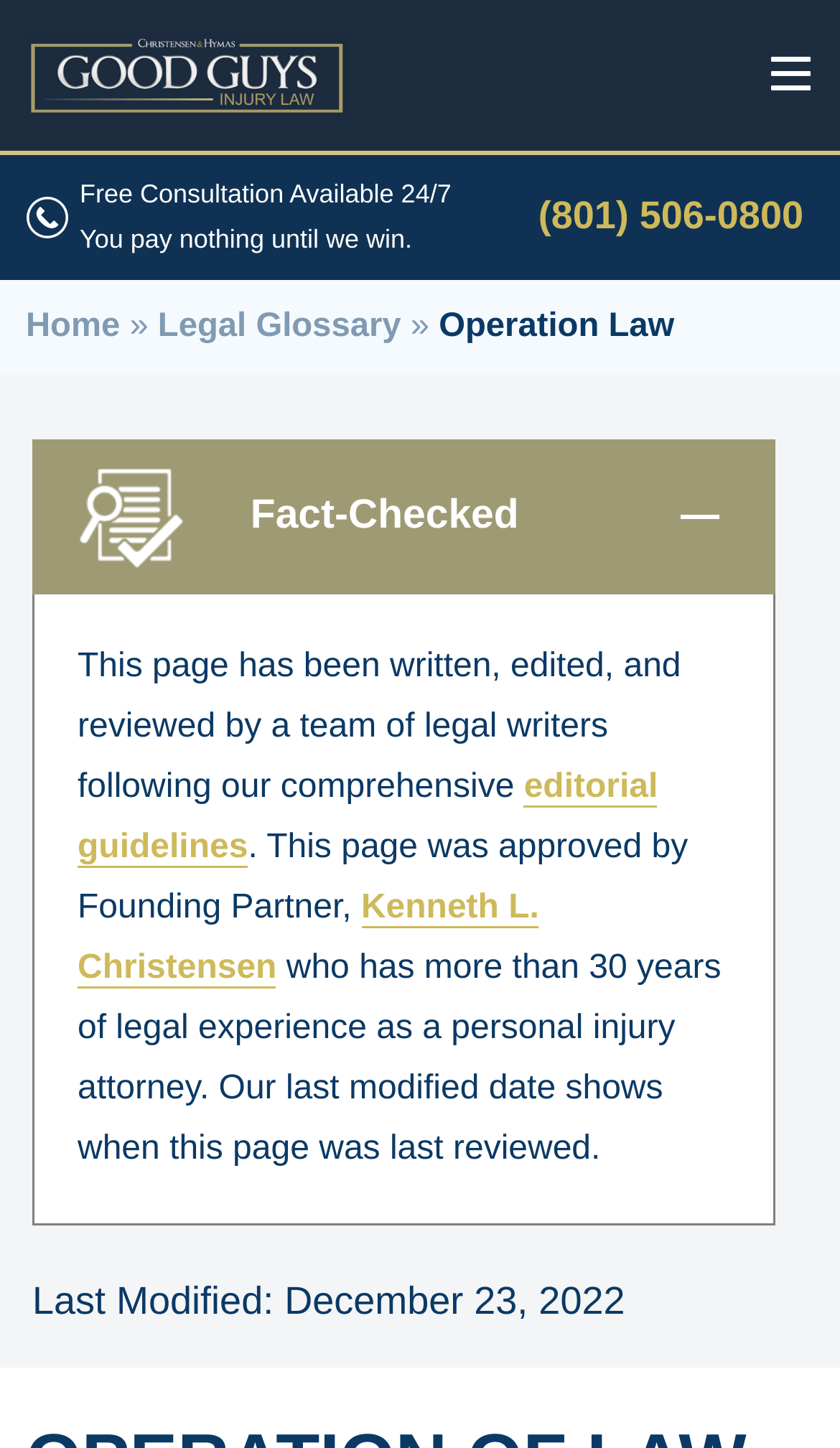Determine the bounding box for the UI element that matches this description: "aria-label="Toggle header navigation"".

[0.918, 0.012, 0.969, 0.092]